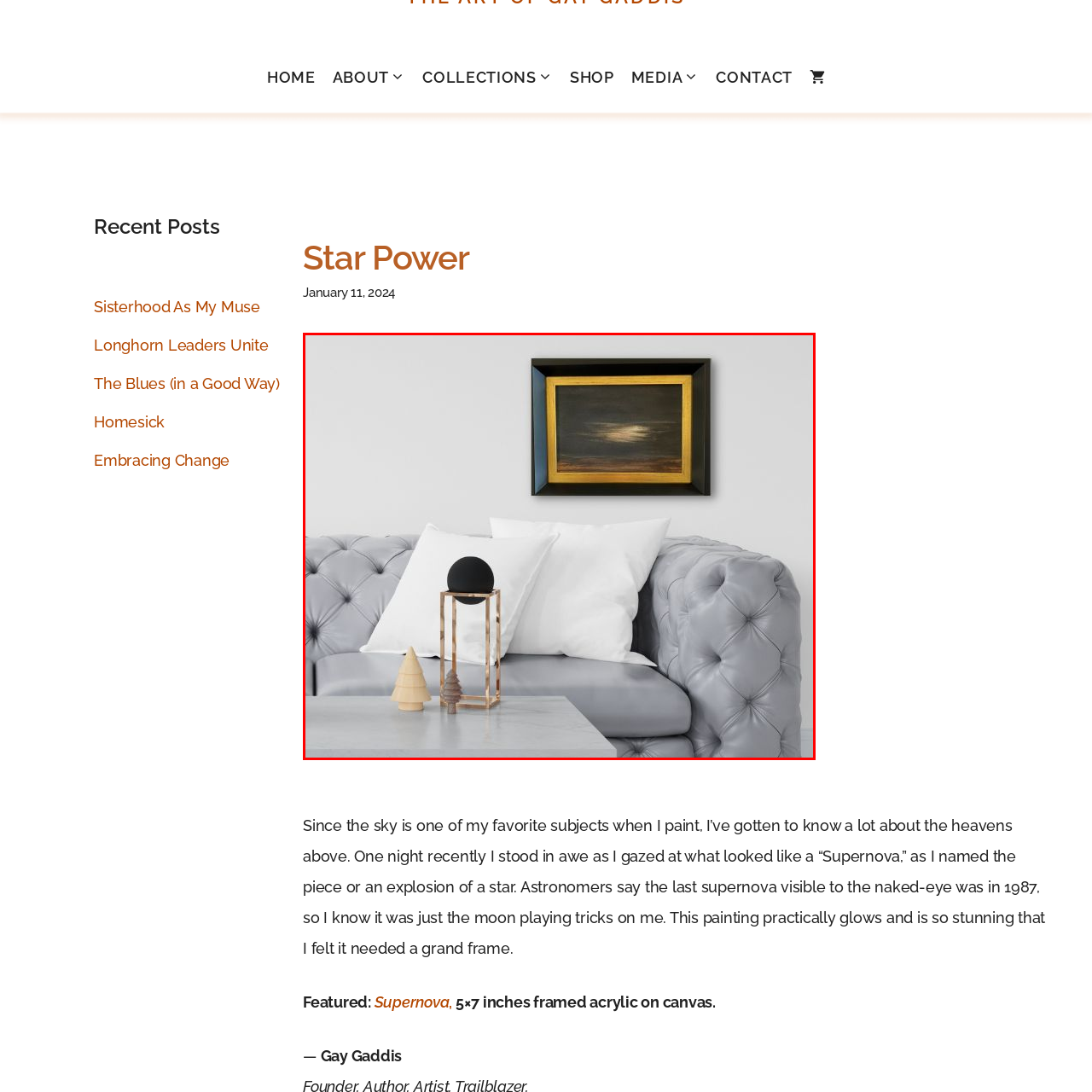What color is the sofa?
Look at the area highlighted by the red bounding box and answer the question in detail, drawing from the specifics shown in the image.

The caption explicitly states that the sofa is 'tufted gray', indicating that the sofa's primary color is gray.